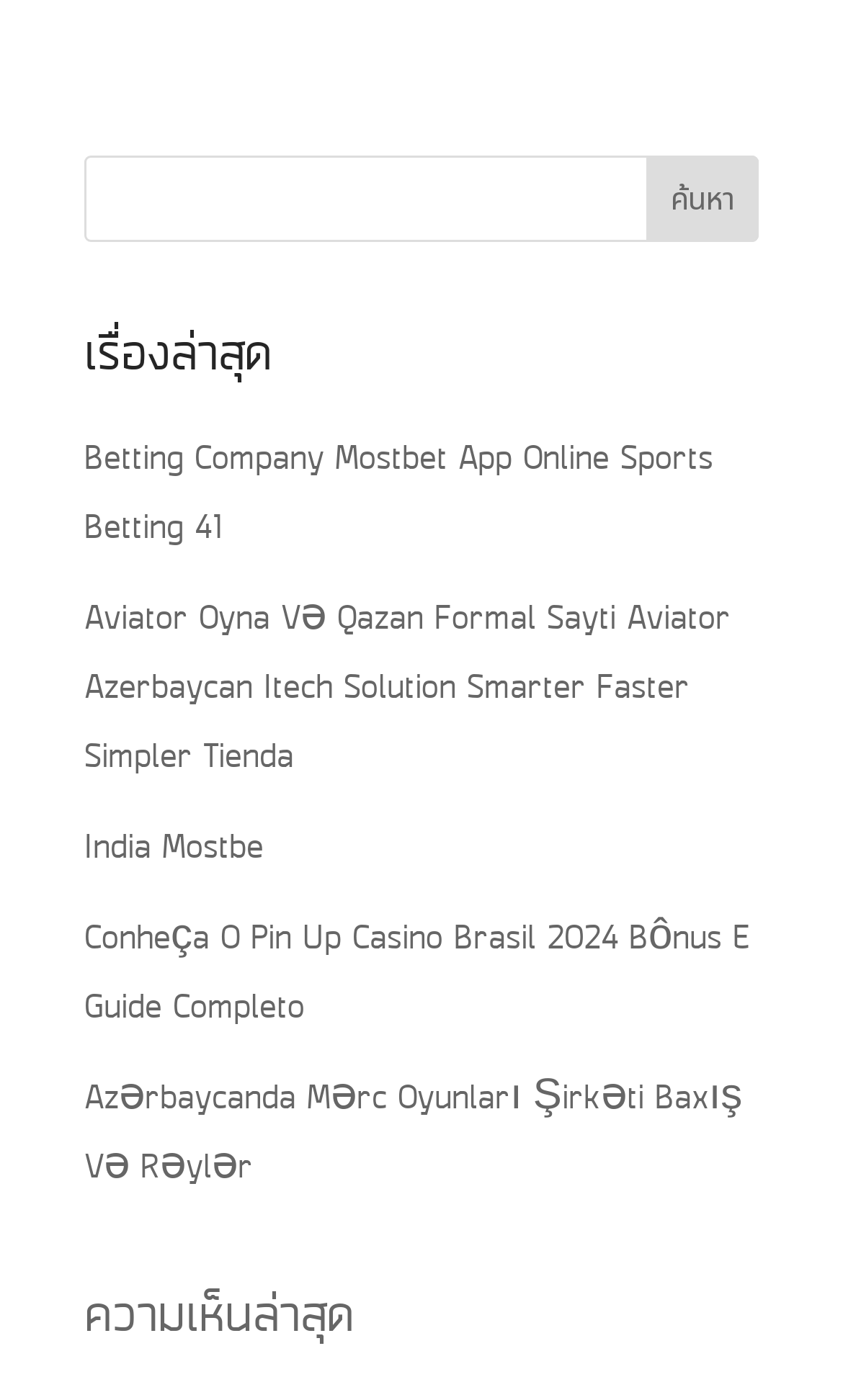Identify the bounding box coordinates for the UI element mentioned here: "ความเห็นล่าสุด". Provide the coordinates as four float values between 0 and 1, i.e., [left, top, right, bottom].

[0.1, 0.914, 0.421, 0.965]